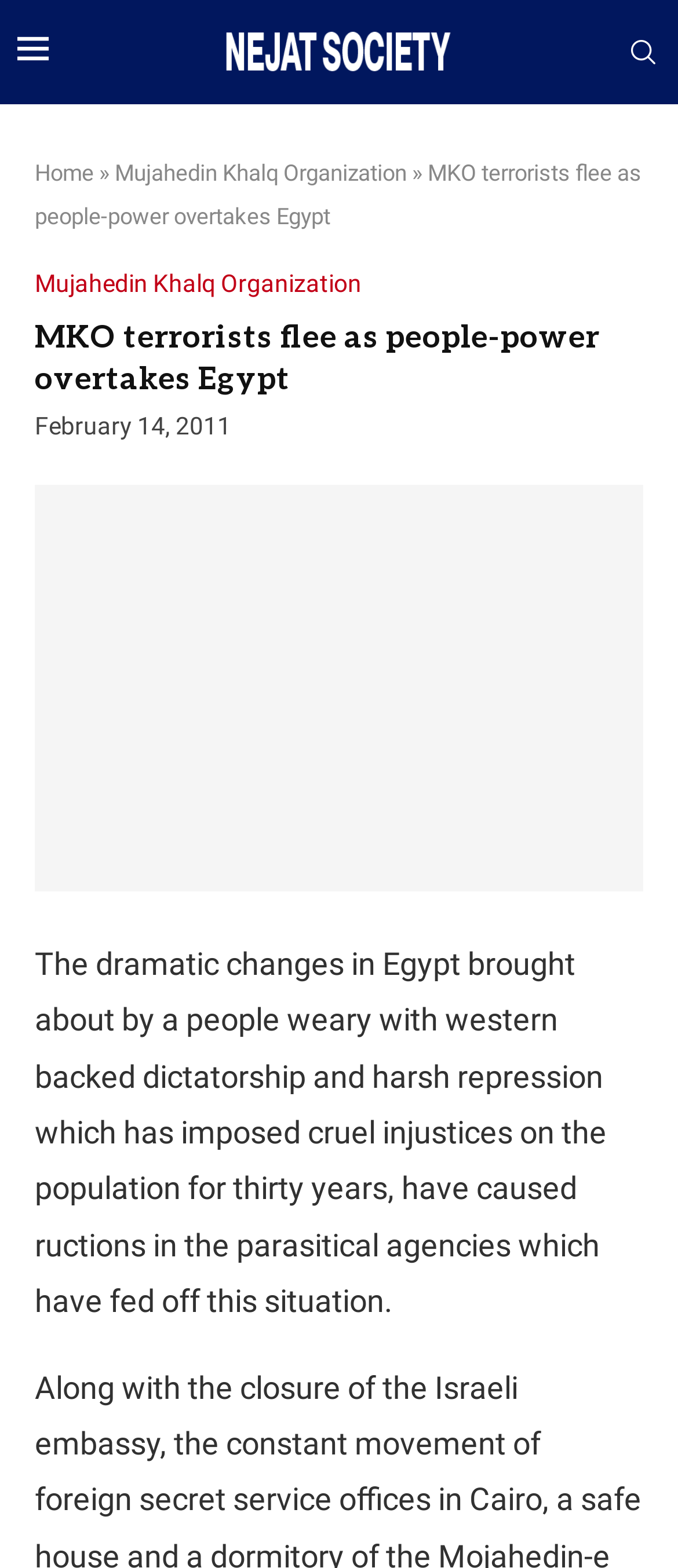Identify the bounding box coordinates for the UI element that matches this description: "alt="Nejat Society"".

[0.327, 0.011, 0.668, 0.034]